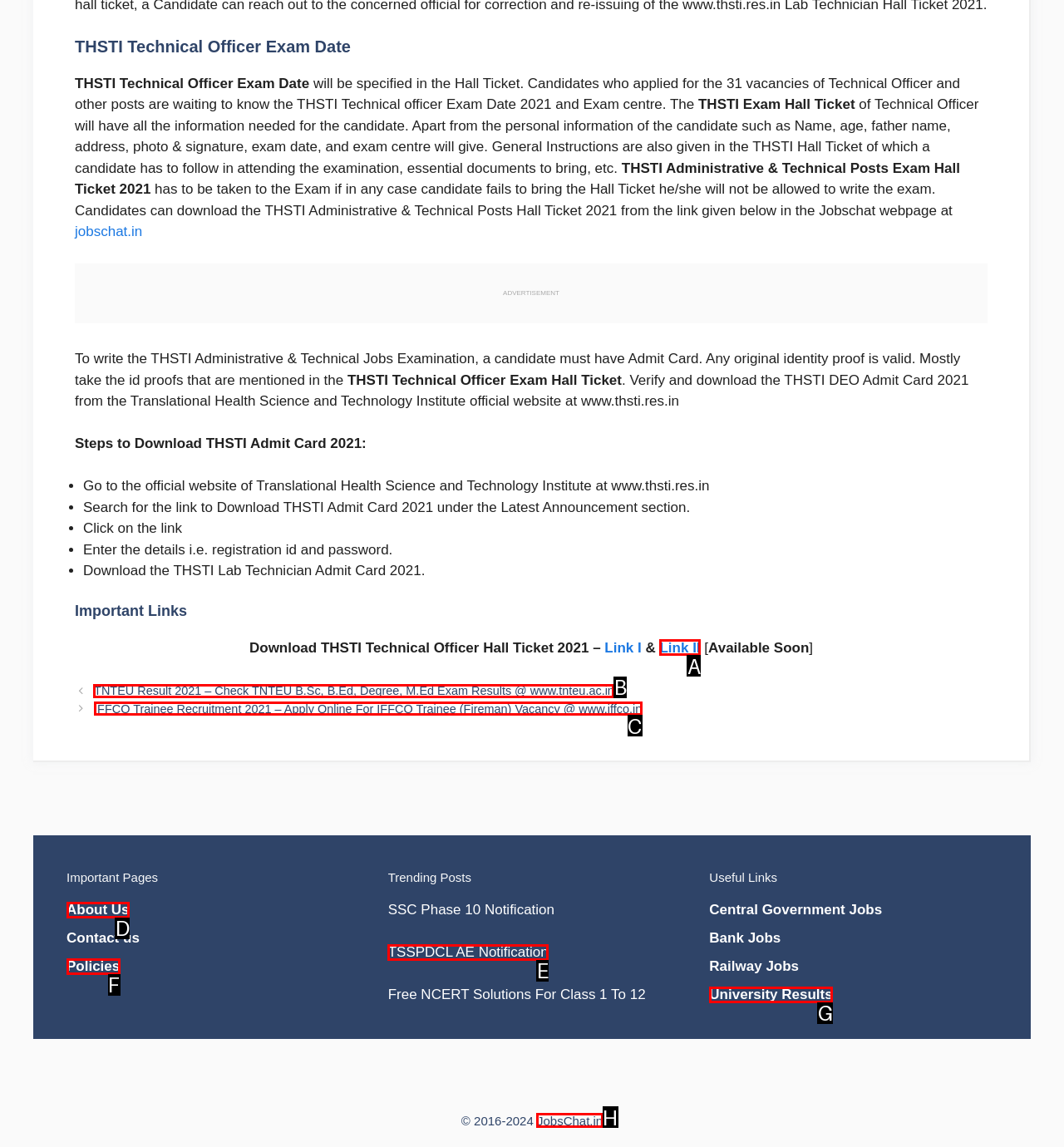Choose the letter of the option that needs to be clicked to perform the task: Check TNTEU Result 2021. Answer with the letter.

B